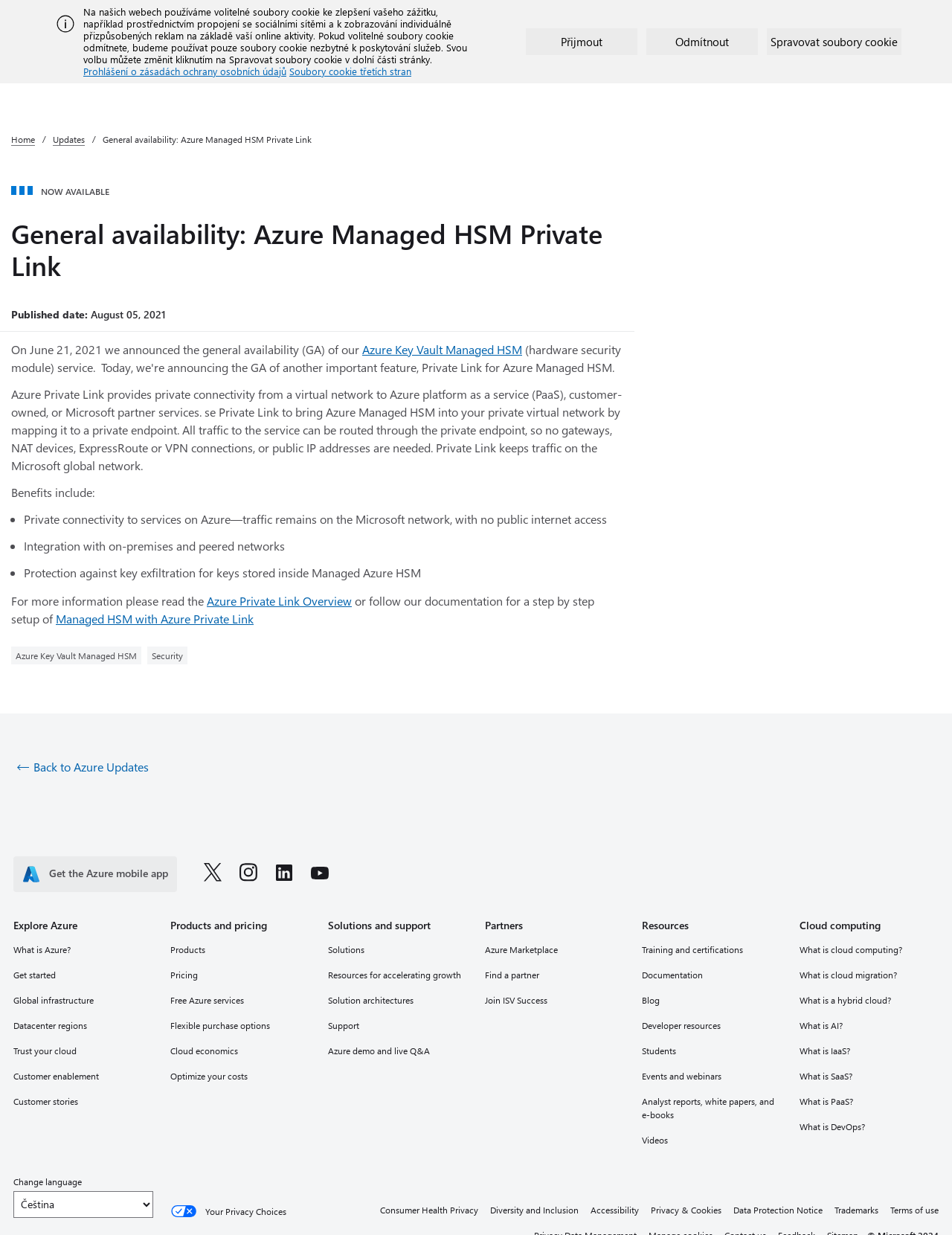Based on the visual content of the image, answer the question thoroughly: What is the date when Azure Key Vault Managed HSM was announced?

The webpage mentions that on June 21, 2021, the general availability of Azure Key Vault Managed HSM was announced.